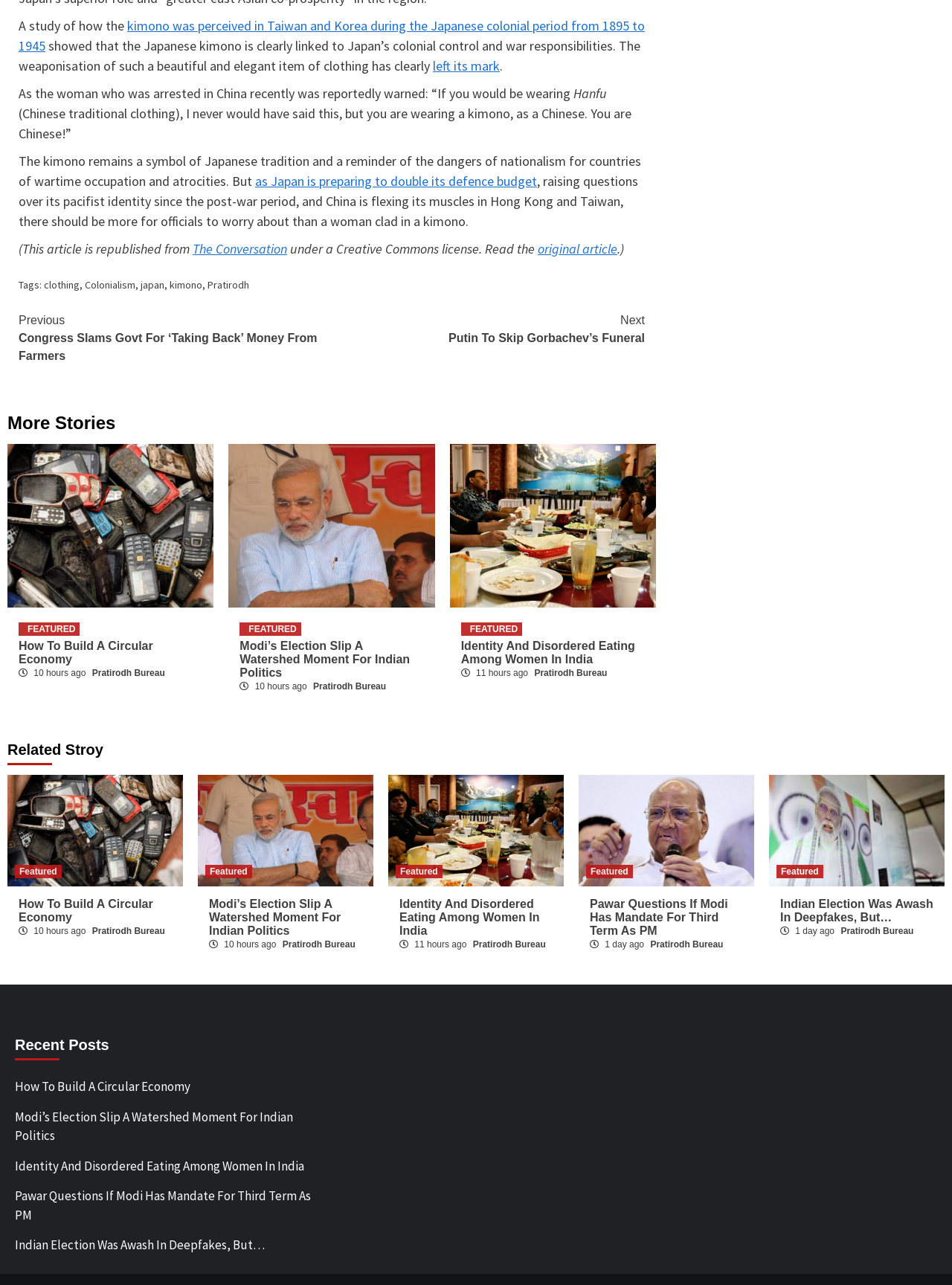Kindly determine the bounding box coordinates for the clickable area to achieve the given instruction: "Explore the article about Modi’s Election Slip".

[0.252, 0.498, 0.445, 0.529]